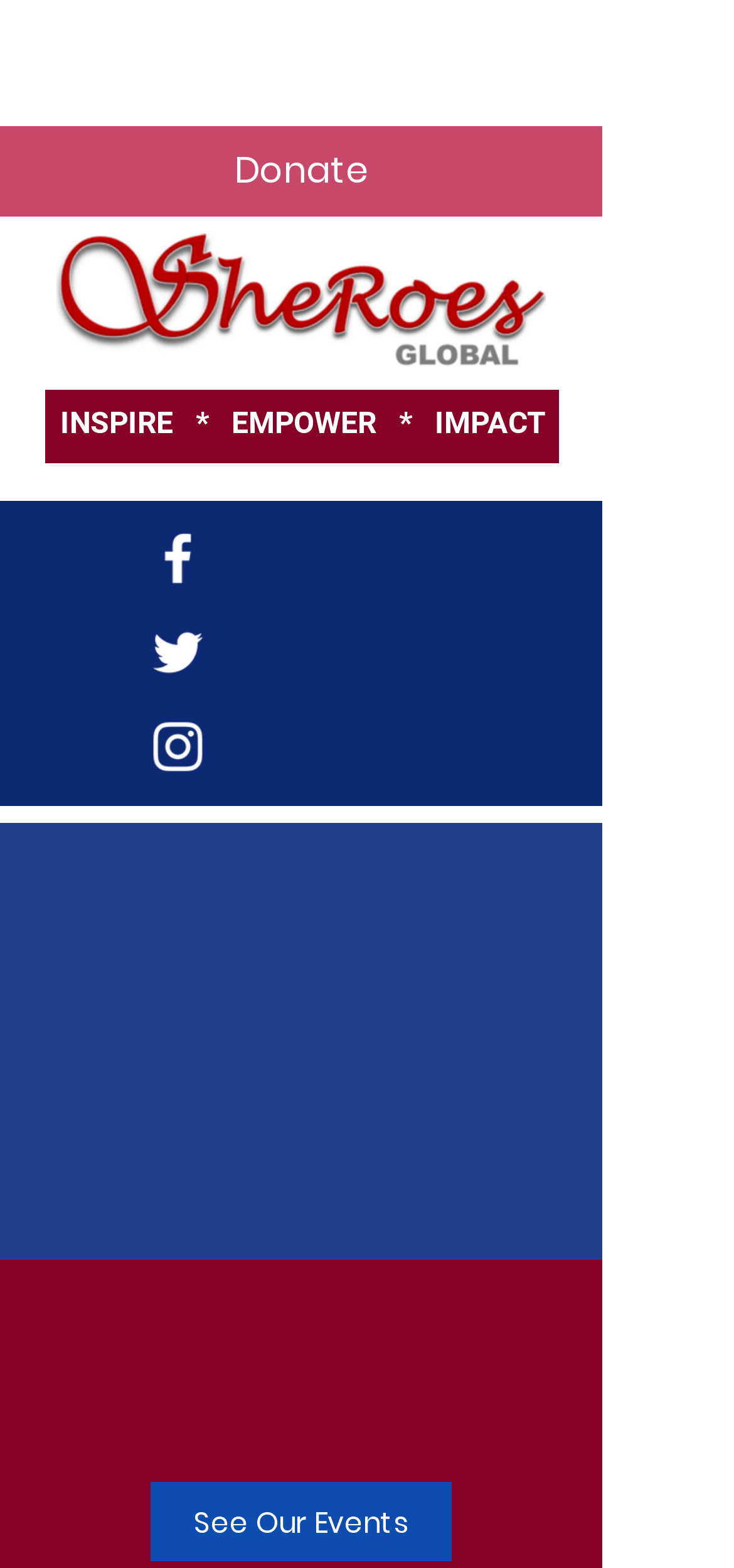Please answer the following question as detailed as possible based on the image: 
What are the social media platforms listed?

By examining the list element with the description 'Social Bar' and its child elements, I can see that there are three social media platforms listed, which are Facebook, Twitter, and Instagram, each with its corresponding image element.